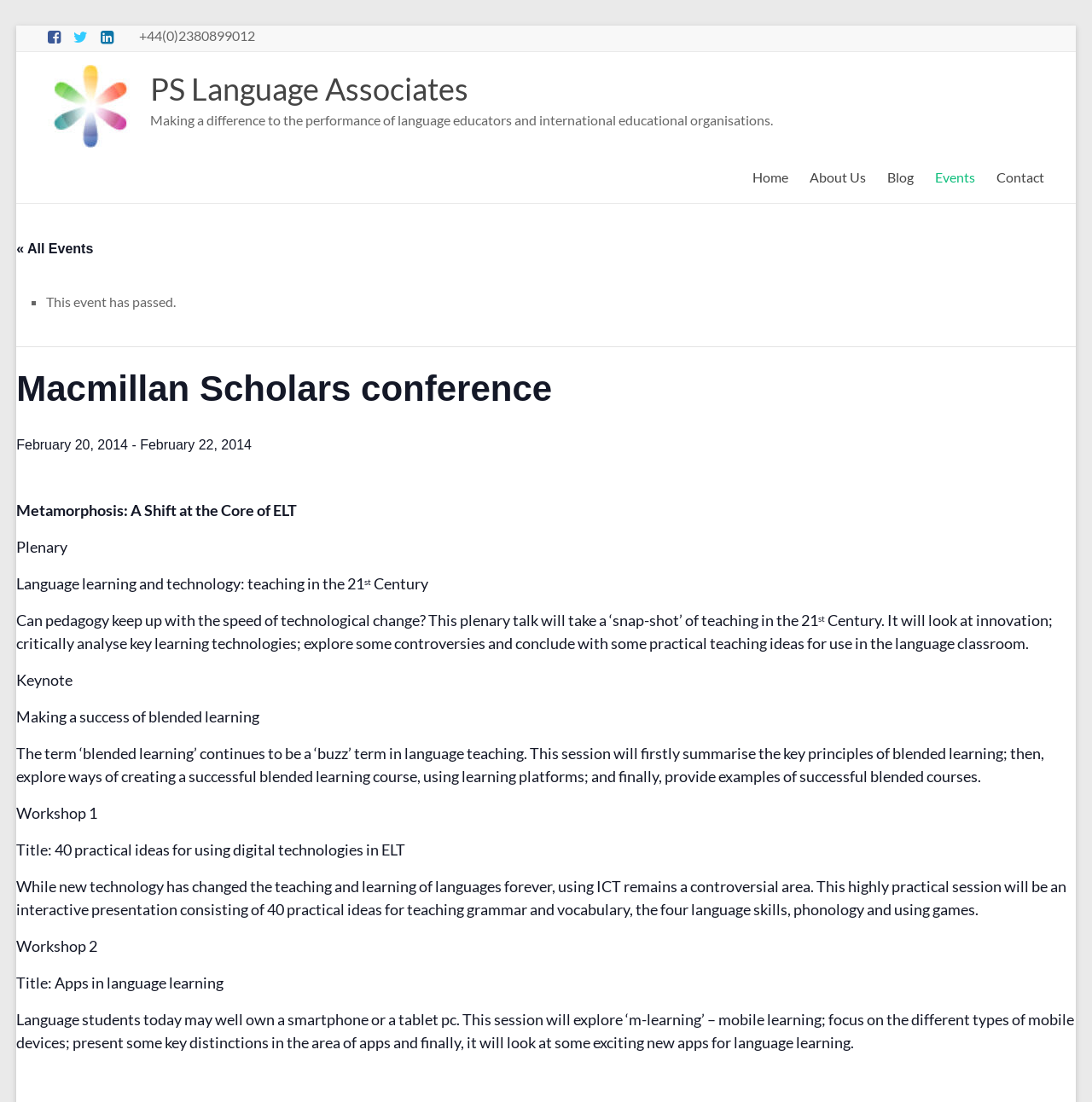What is the title of the event described on the webpage?
Examine the webpage screenshot and provide an in-depth answer to the question.

I found the title of the event by looking at the heading element with the bounding box coordinates [0.015, 0.33, 0.985, 0.375], which contains the text 'Macmillan Scholars conference'.